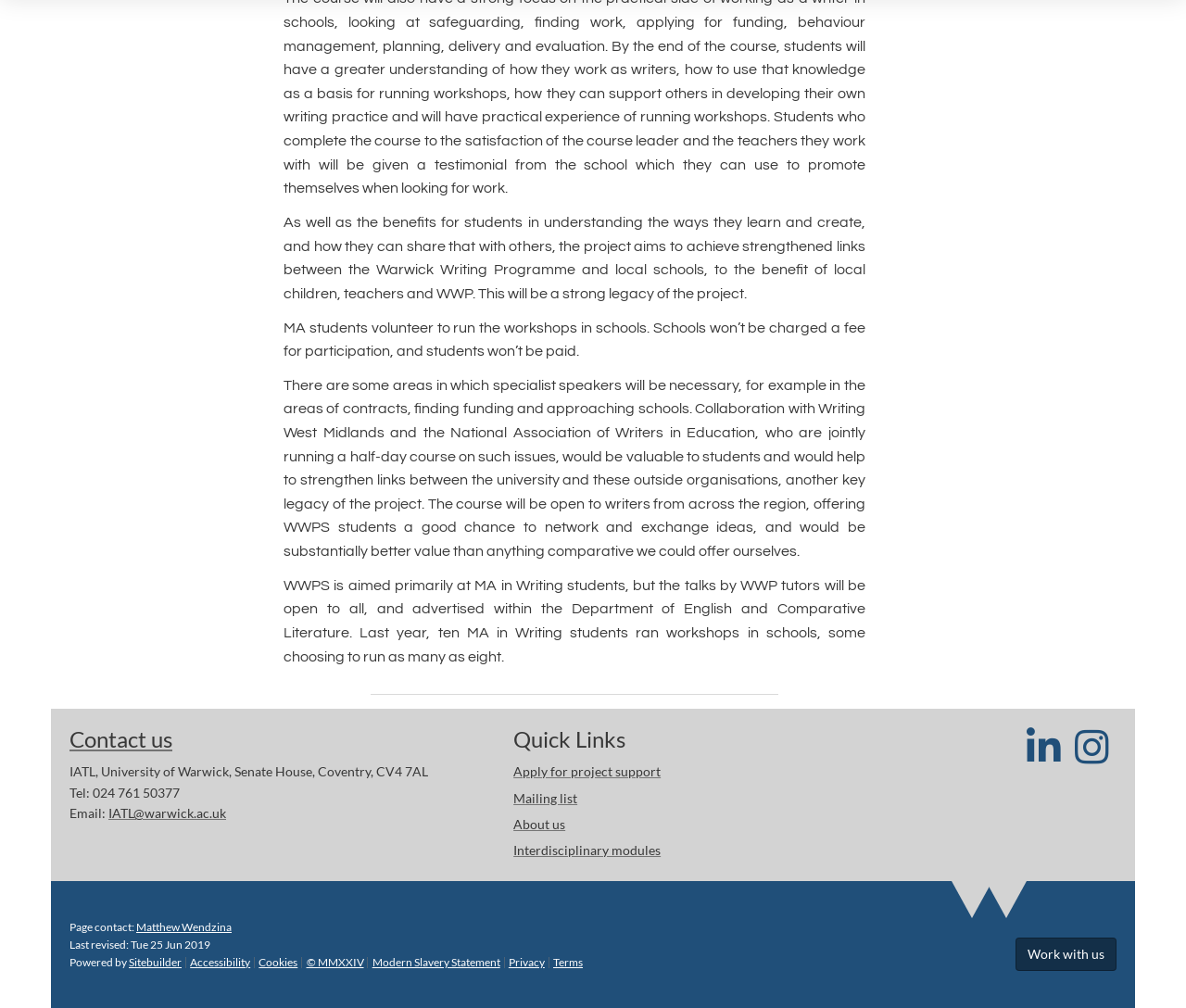Using the webpage screenshot and the element description IATL@warwick.ac.uk, determine the bounding box coordinates. Specify the coordinates in the format (top-left x, top-left y, bottom-right x, bottom-right y) with values ranging from 0 to 1.

[0.091, 0.799, 0.191, 0.814]